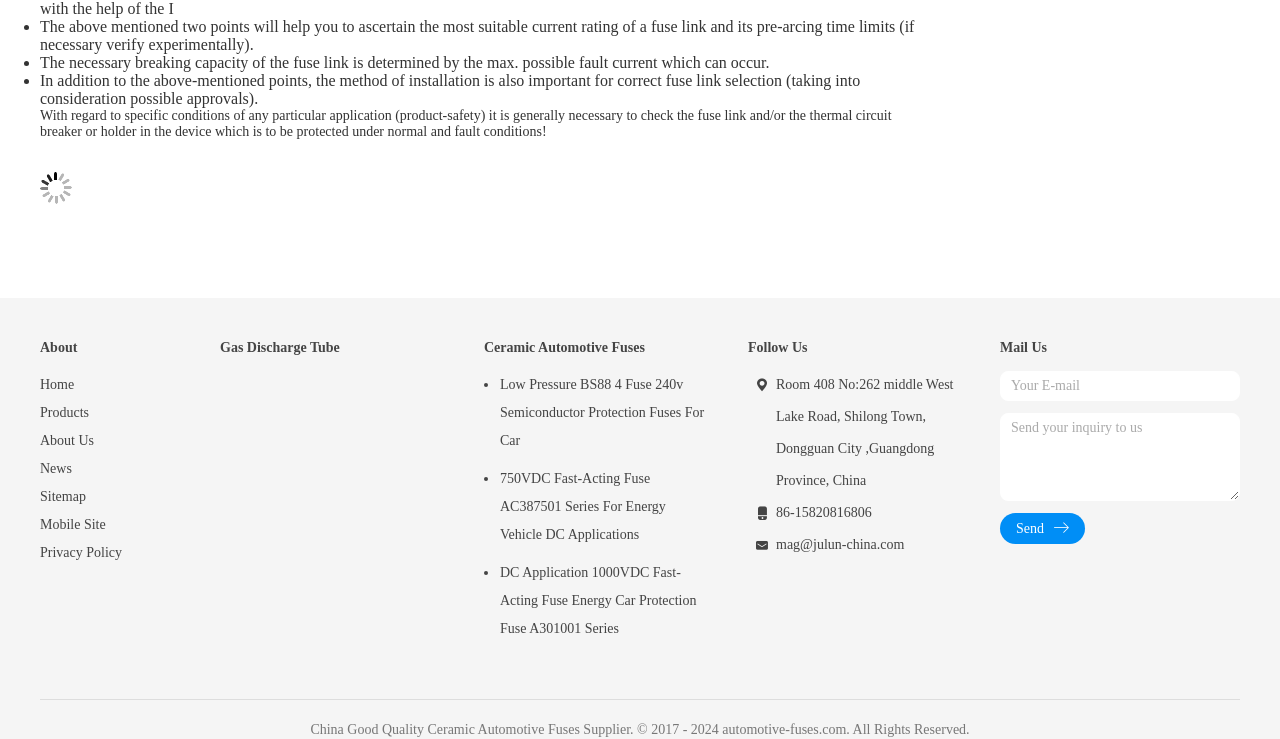Please find and report the bounding box coordinates of the element to click in order to perform the following action: "Click the 'News' link". The coordinates should be expressed as four float numbers between 0 and 1, in the format [left, top, right, bottom].

[0.031, 0.616, 0.141, 0.654]